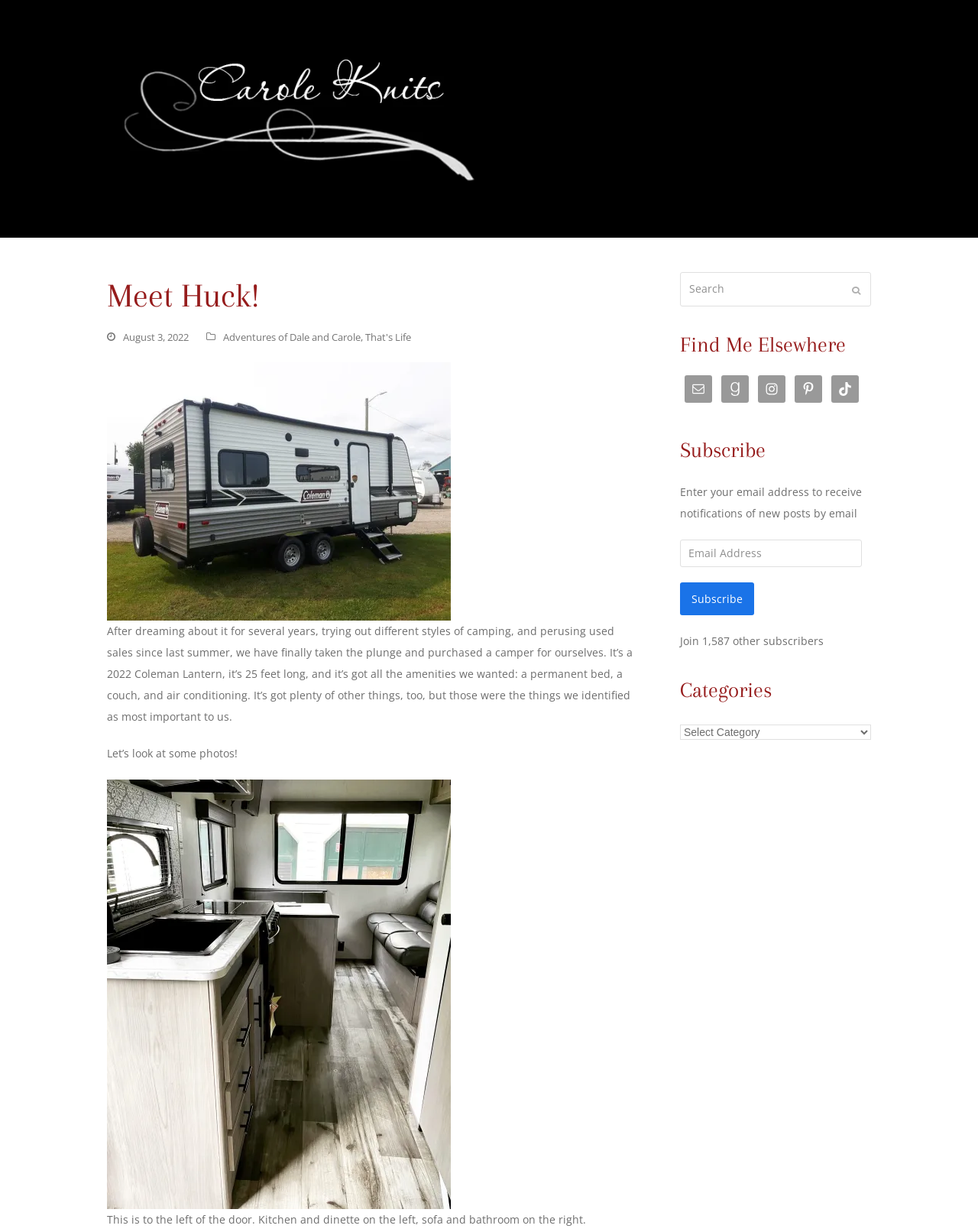Offer a comprehensive description of the webpage’s content and structure.

This webpage is a blog post titled "Meet Huck!" by Carole Knits. At the top left, there is a logo of Carole Knits Blog, which is an image with a link. Below the logo, there is a header with the title "Meet Huck!" and a timestamp "August 3, 2022". 

To the right of the logo, there are three links: "Adventures of Dale and Carole", "That's Life", and a search bar with a submit button. 

Below the header, there is a large block of text that describes the author's experience of purchasing a camper. The text is divided into three paragraphs, with the first paragraph describing the camper, the second paragraph inviting readers to look at some photos, and the third paragraph describing a photo of the camper's interior.

Below the text, there are three figures, which are likely images of the camper. The first figure has a caption describing the interior of the camper, and the third figure has a caption describing the area to the left of the door.

On the right side of the page, there is a complementary section with several elements. At the top, there is a search bar with a submit button. Below the search bar, there is a section titled "Find Me Elsewhere" with links to the author's profiles on various social media platforms, including Email, Goodreads, Instagram, Pinterest, and TikTok. Each link has an associated image.

Below the social media links, there is a section for subscribing to the blog via email. This section includes a text box for entering an email address, a subscribe button, and a note indicating that there are 1,587 other subscribers. Finally, there is a section titled "Categories" with a dropdown menu.